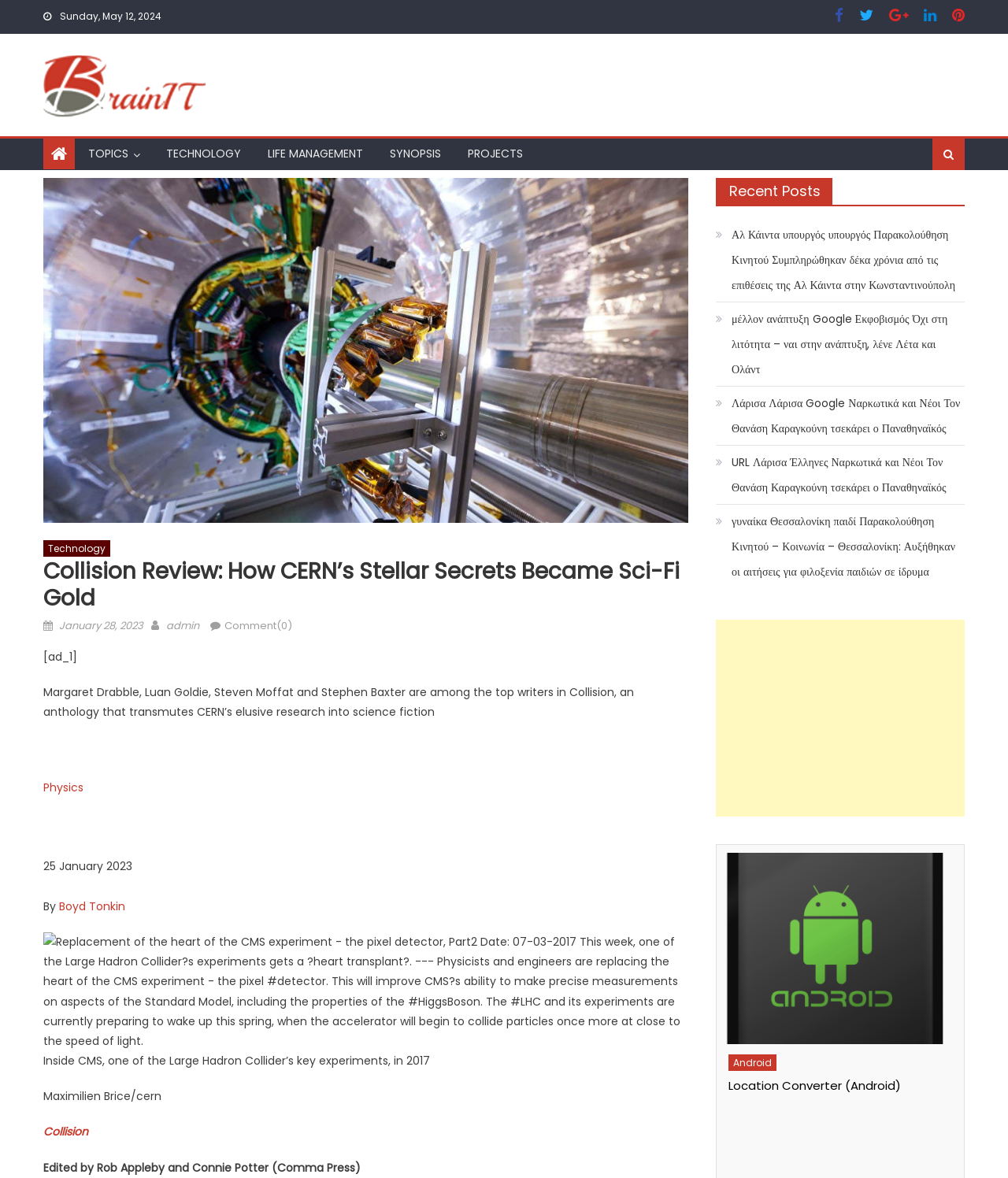Find the bounding box coordinates of the clickable area that will achieve the following instruction: "Check the 'Recent Posts' section".

[0.712, 0.151, 0.826, 0.174]